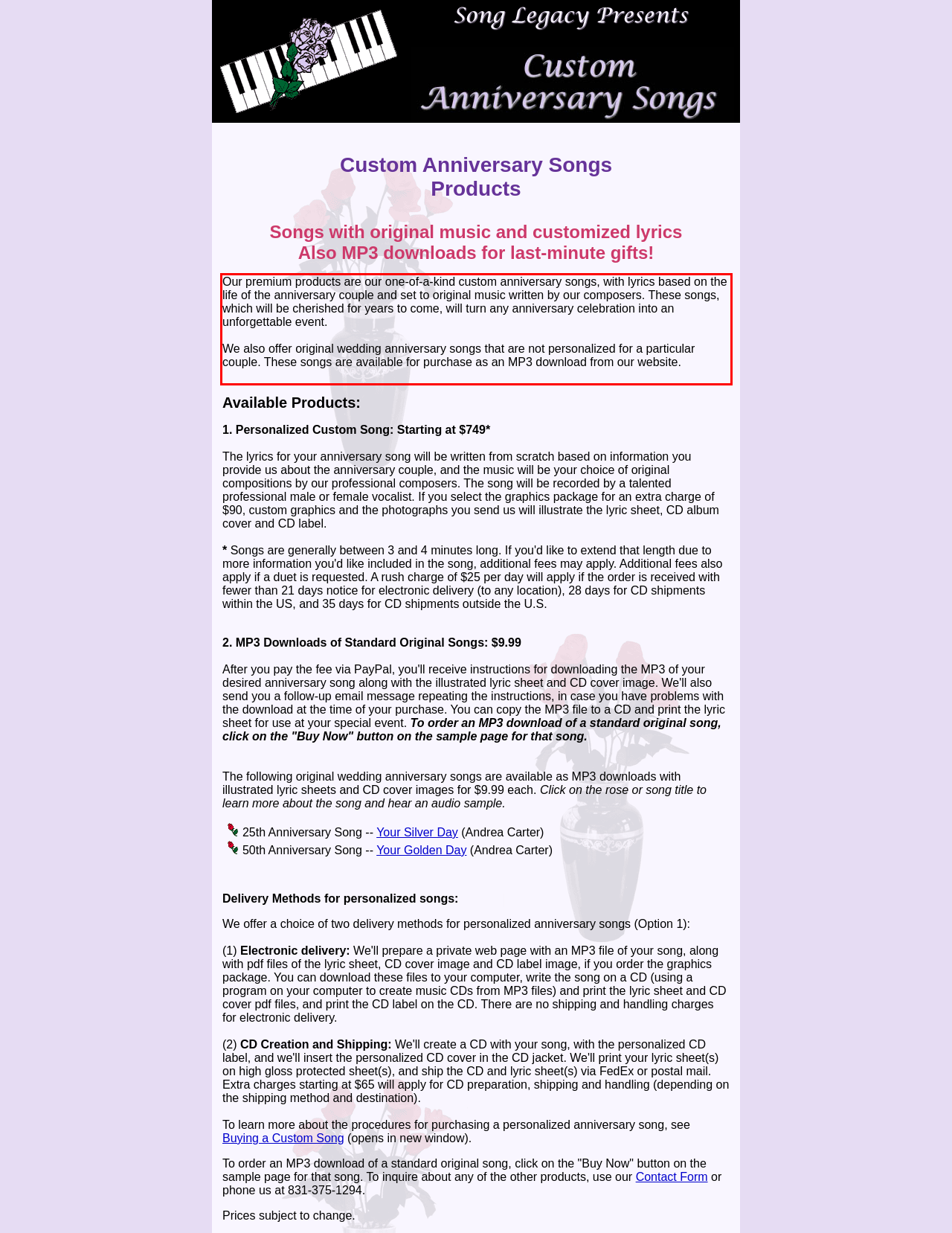Given a webpage screenshot with a red bounding box, perform OCR to read and deliver the text enclosed by the red bounding box.

Our premium products are our one-of-a-kind custom anniversary songs, with lyrics based on the life of the anniversary couple and set to original music written by our composers. These songs, which will be cherished for years to come, will turn any anniversary celebration into an unforgettable event. We also offer original wedding anniversary songs that are not personalized for a particular couple. These songs are available for purchase as an MP3 download from our website.